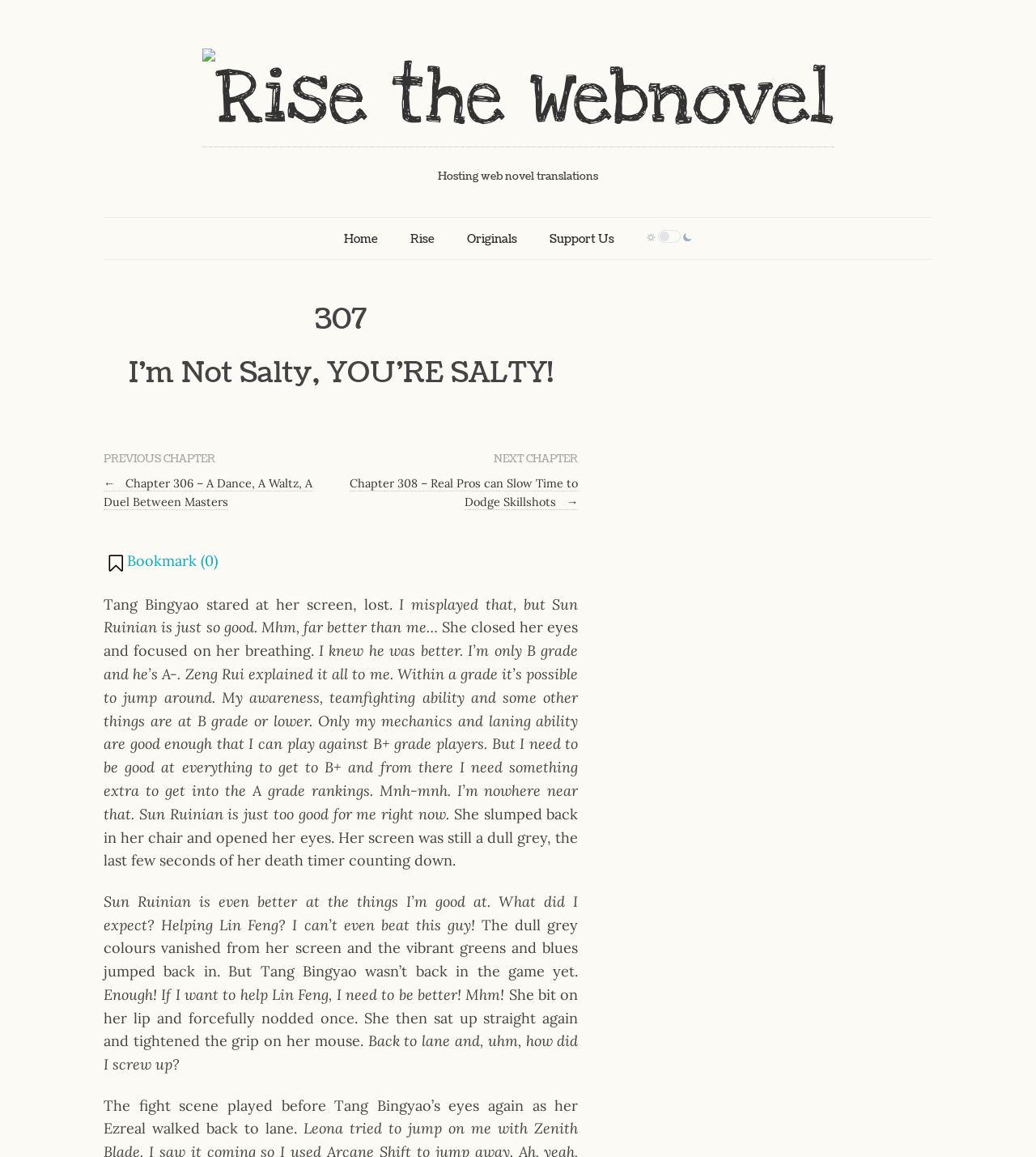What is the current chapter number?
We need a detailed and exhaustive answer to the question. Please elaborate.

The current chapter number can be found in the heading element '307' which is a child of the HeaderAsNonLandmark element with bounding box coordinates [0.1, 0.258, 0.558, 0.342]. This element is a sibling of the heading element 'I’m Not Salty, YOU’RE SALTY!'.